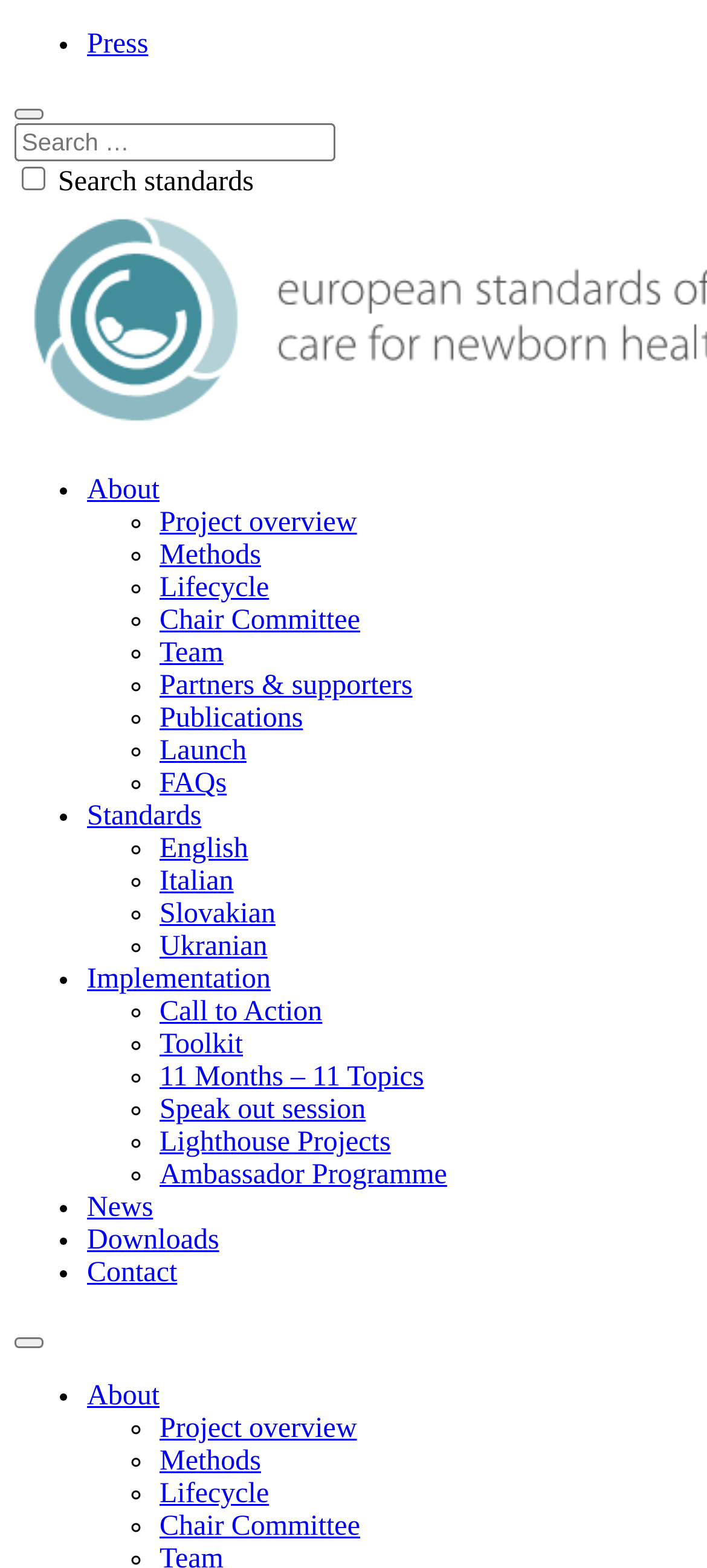Locate the bounding box coordinates of the element you need to click to accomplish the task described by this instruction: "Toggle navigation".

[0.021, 0.853, 0.062, 0.86]